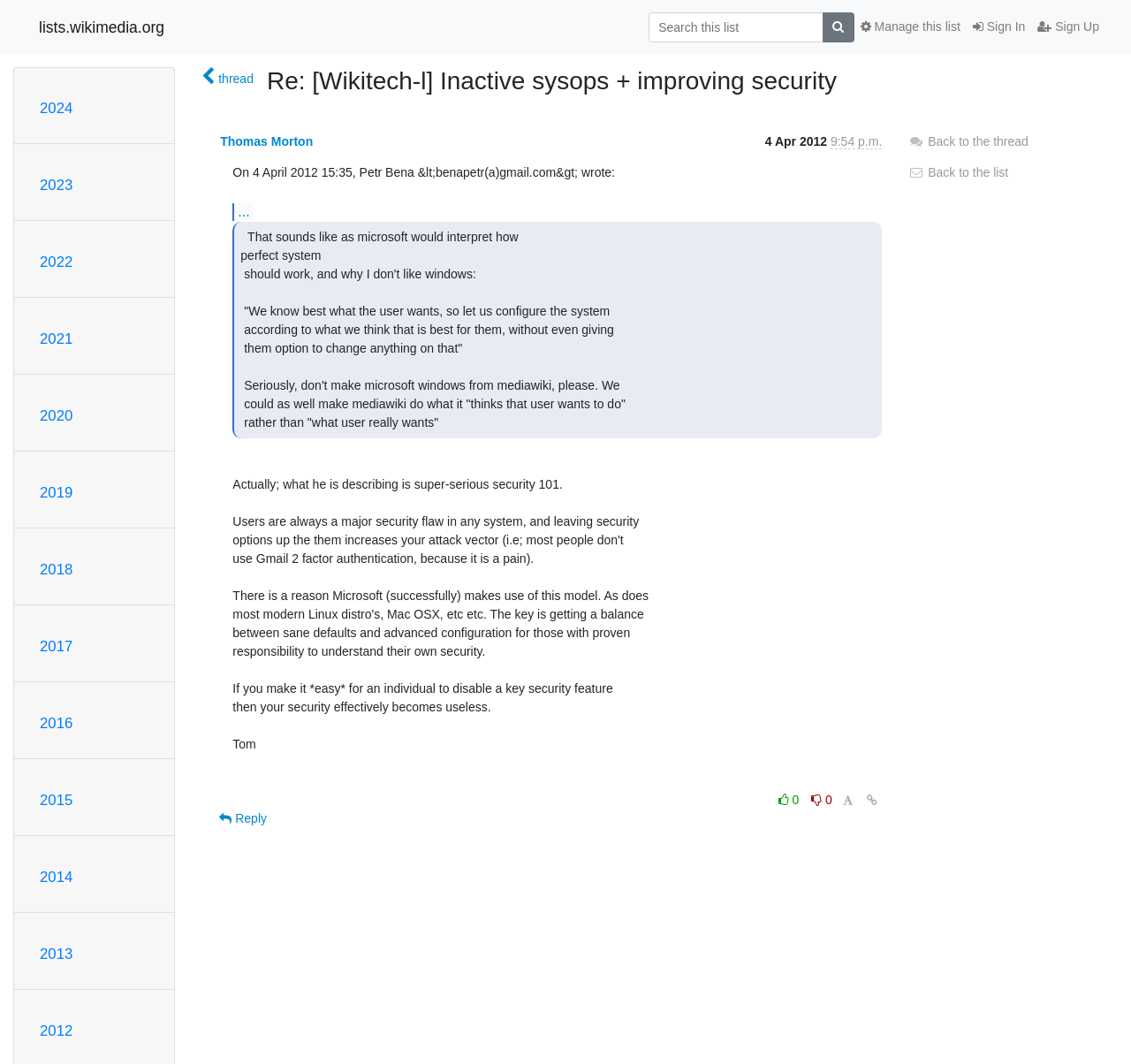What is the time mentioned in the email?
Based on the image, answer the question with a single word or brief phrase.

3:54 p.m.